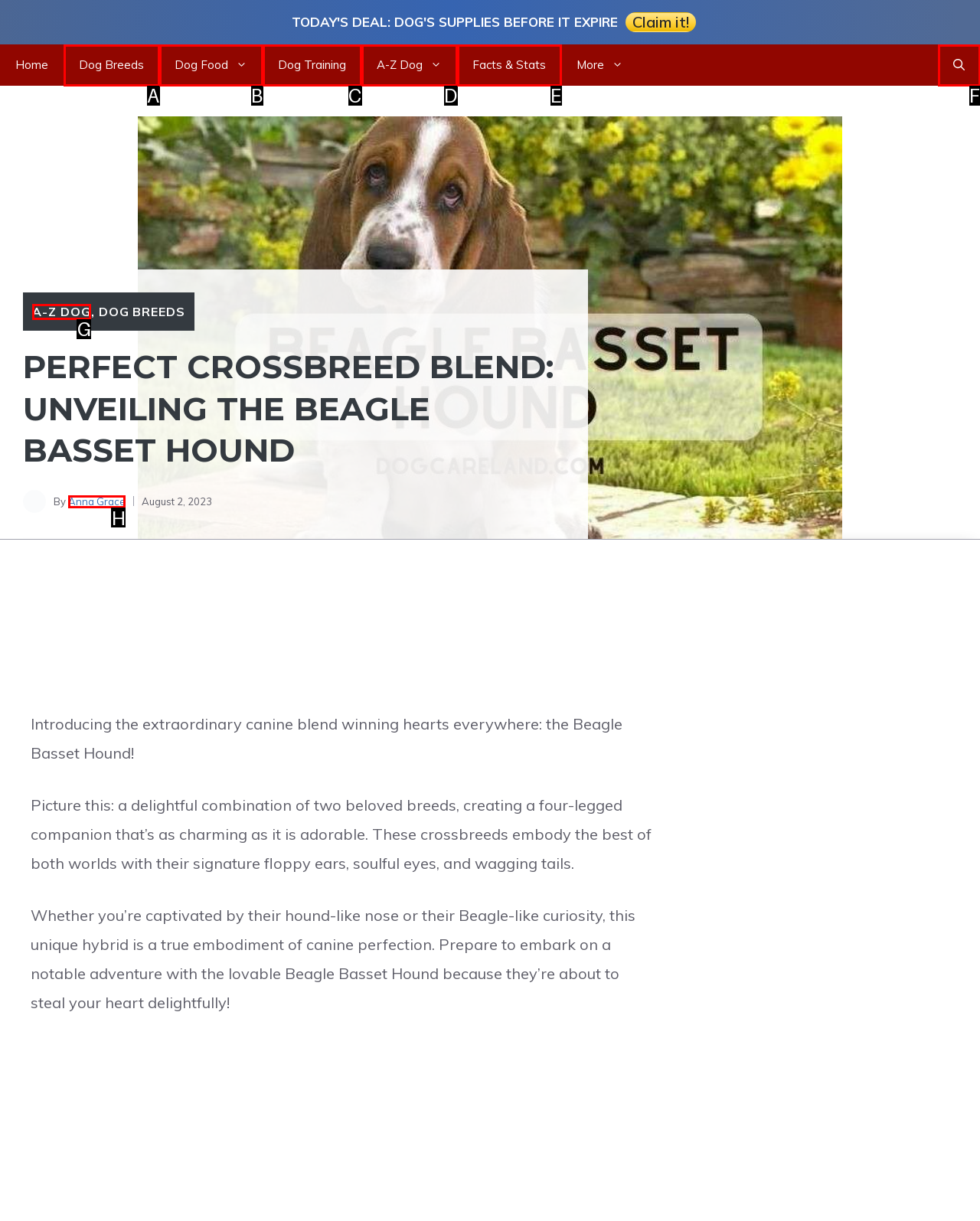Select the HTML element that needs to be clicked to perform the task: Learn about the author 'Anna Grace'. Reply with the letter of the chosen option.

H